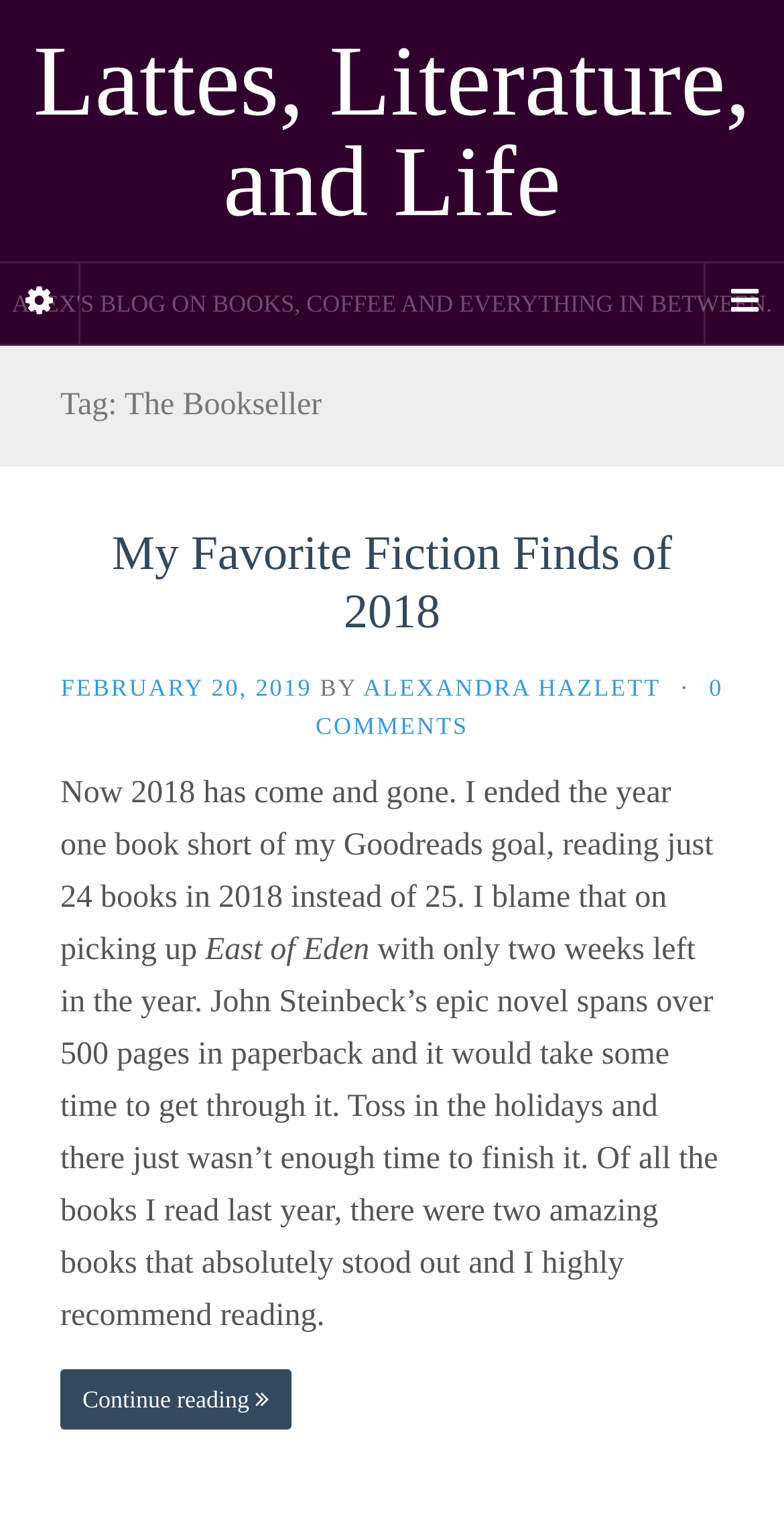Please specify the bounding box coordinates of the clickable section necessary to execute the following command: "Open the sidebar".

[0.0, 0.174, 0.103, 0.227]